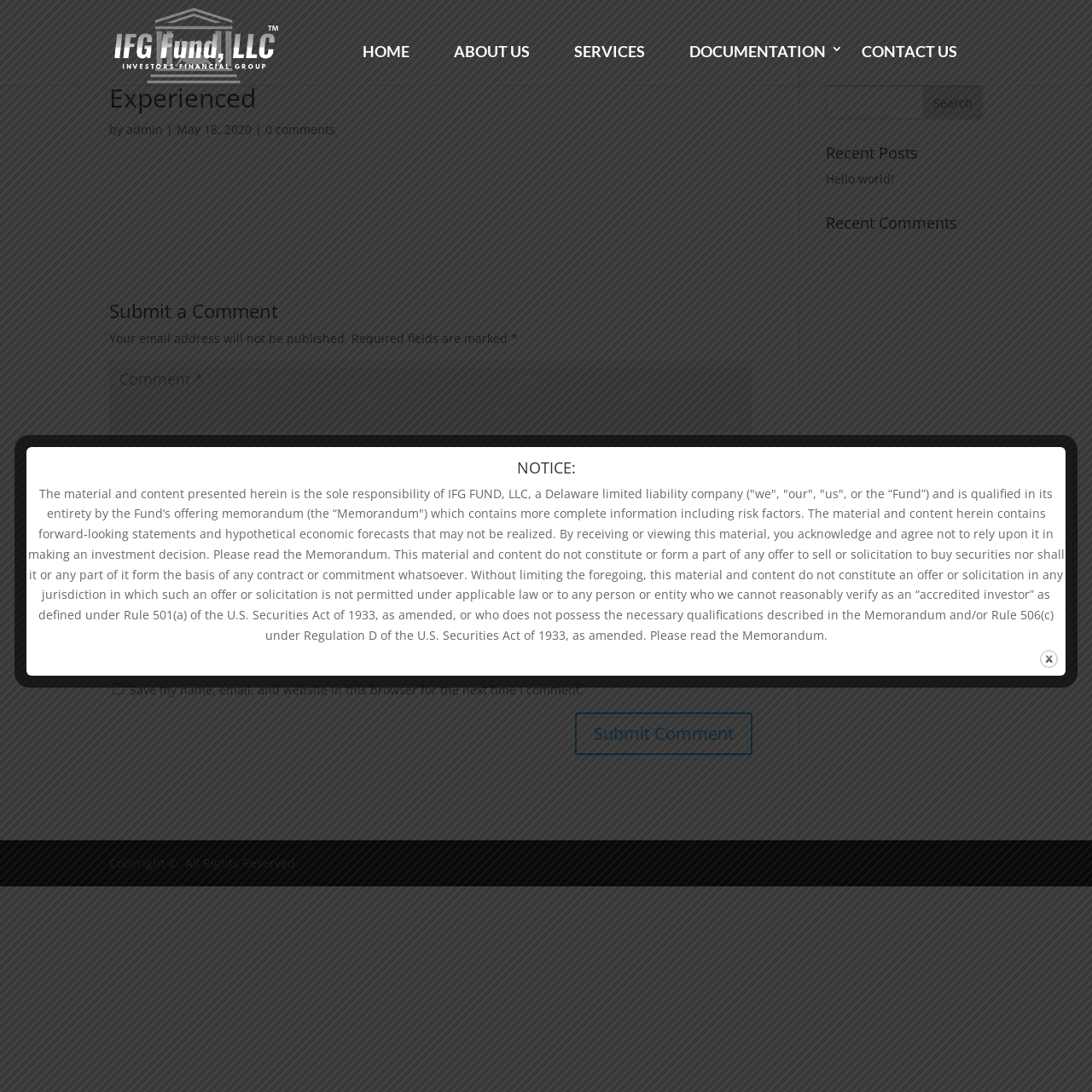What is required to submit a comment?
Refer to the screenshot and respond with a concise word or phrase.

Name, email, and comment